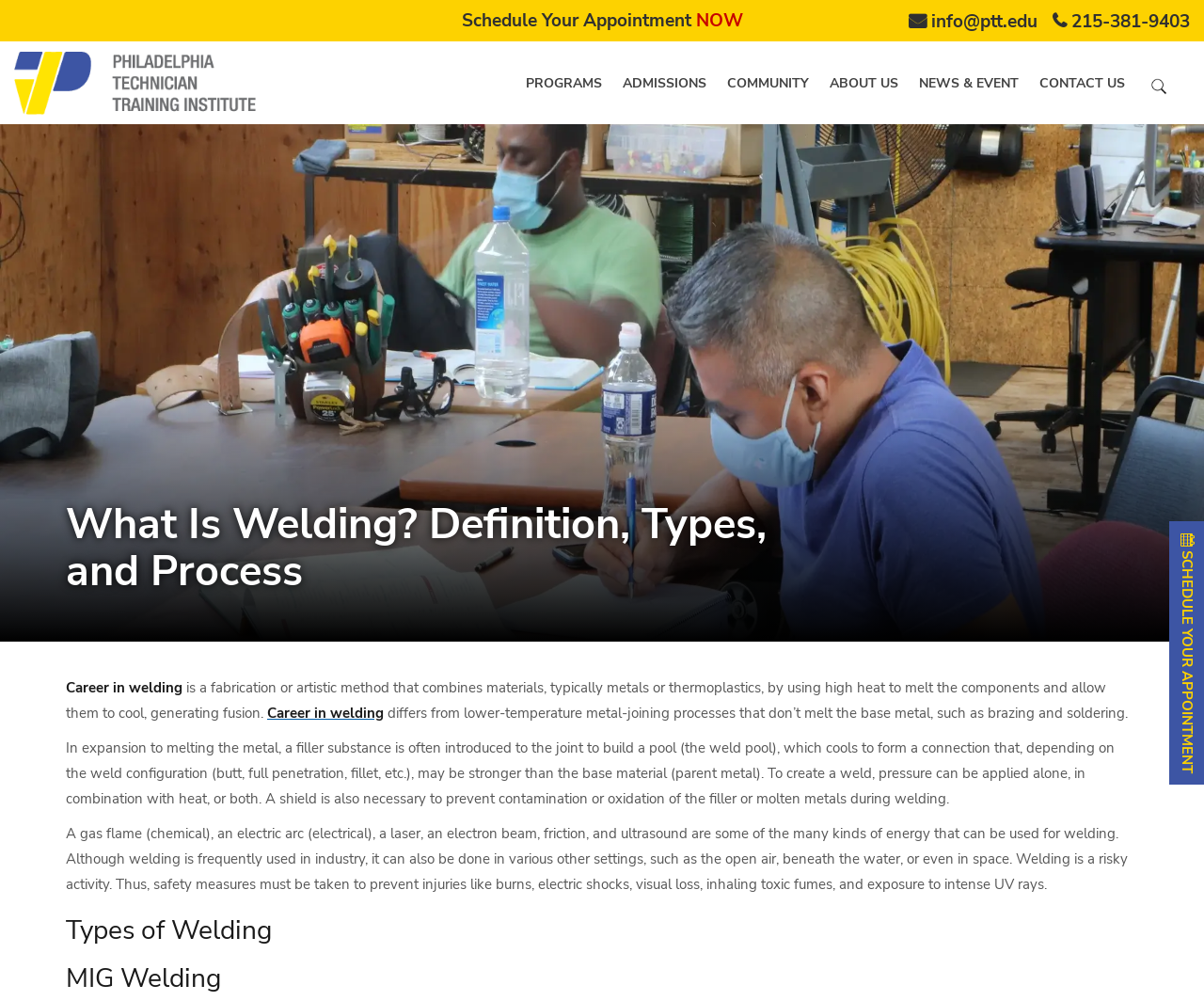Summarize the contents and layout of the webpage in detail.

The webpage is about a career in welding, providing detailed information on the definition, types, and process of welding. At the top right corner, there are several links, including "Schedule Your Appointment NOW", an email address, a phone number, and a logo. Below the logo, there are navigation links to different sections of the website, such as "PROGRAMS", "ADMISSIONS", "COMMUNITY", "ABOUT US", "NEWS & EVENT", and "CONTACT US".

The main content of the webpage starts with a heading "What Is Welding? Definition, Types, and Process" followed by a brief introduction to welding. There are several paragraphs of text that provide detailed information on the welding process, including the use of high heat to melt components, the introduction of a filler substance, and the importance of safety measures.

Below the introduction, there is a section titled "Types of Welding" with a subheading "MIG Welding". The webpage also has a call-to-action link "SCHEDULE YOUR APPOINTMENT" at the bottom right corner. Overall, the webpage is informative and provides a comprehensive overview of welding as a career.